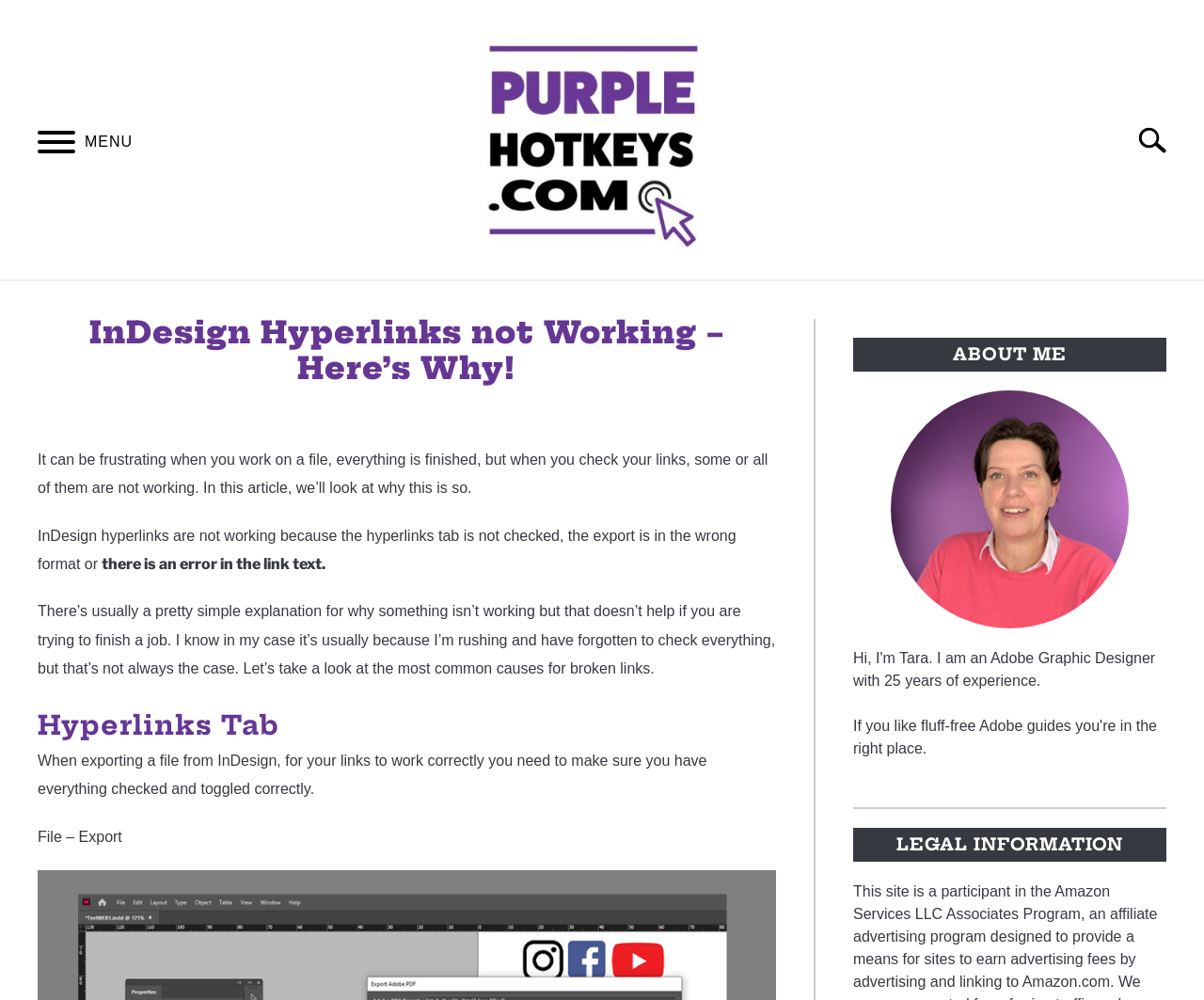Specify the bounding box coordinates (top-left x, top-left y, bottom-right x, bottom-right y) of the UI element in the screenshot that matches this description: alt="Purple Hotkeys Logo"

[0.398, 0.028, 0.586, 0.261]